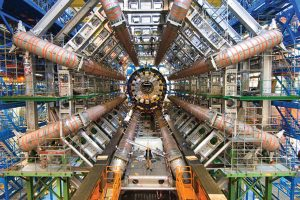What is the LHC used for?
Answer the question using a single word or phrase, according to the image.

Particle physics experiments